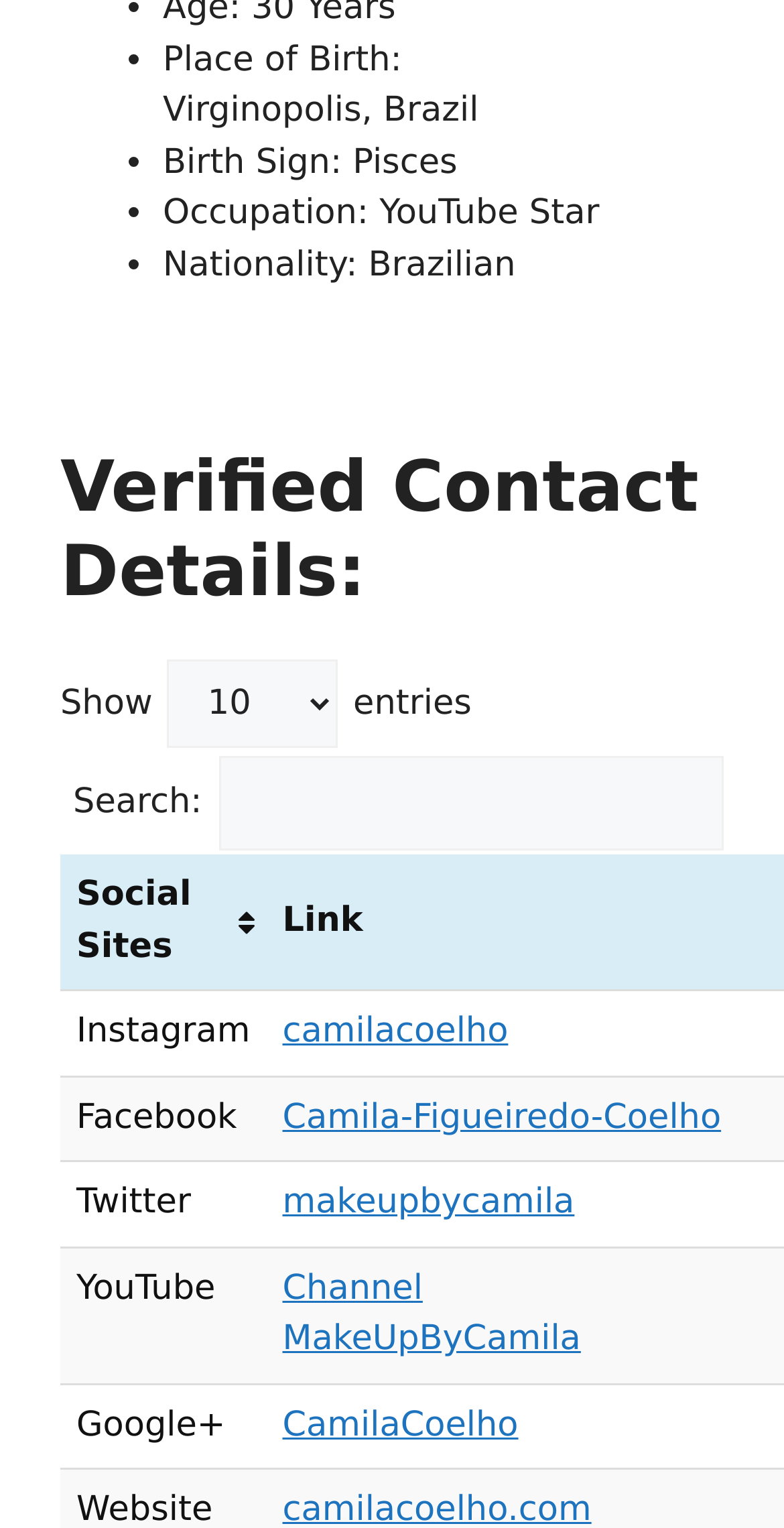Please specify the bounding box coordinates of the area that should be clicked to accomplish the following instruction: "Visit Instagram profile". The coordinates should consist of four float numbers between 0 and 1, i.e., [left, top, right, bottom].

[0.36, 0.662, 0.648, 0.689]